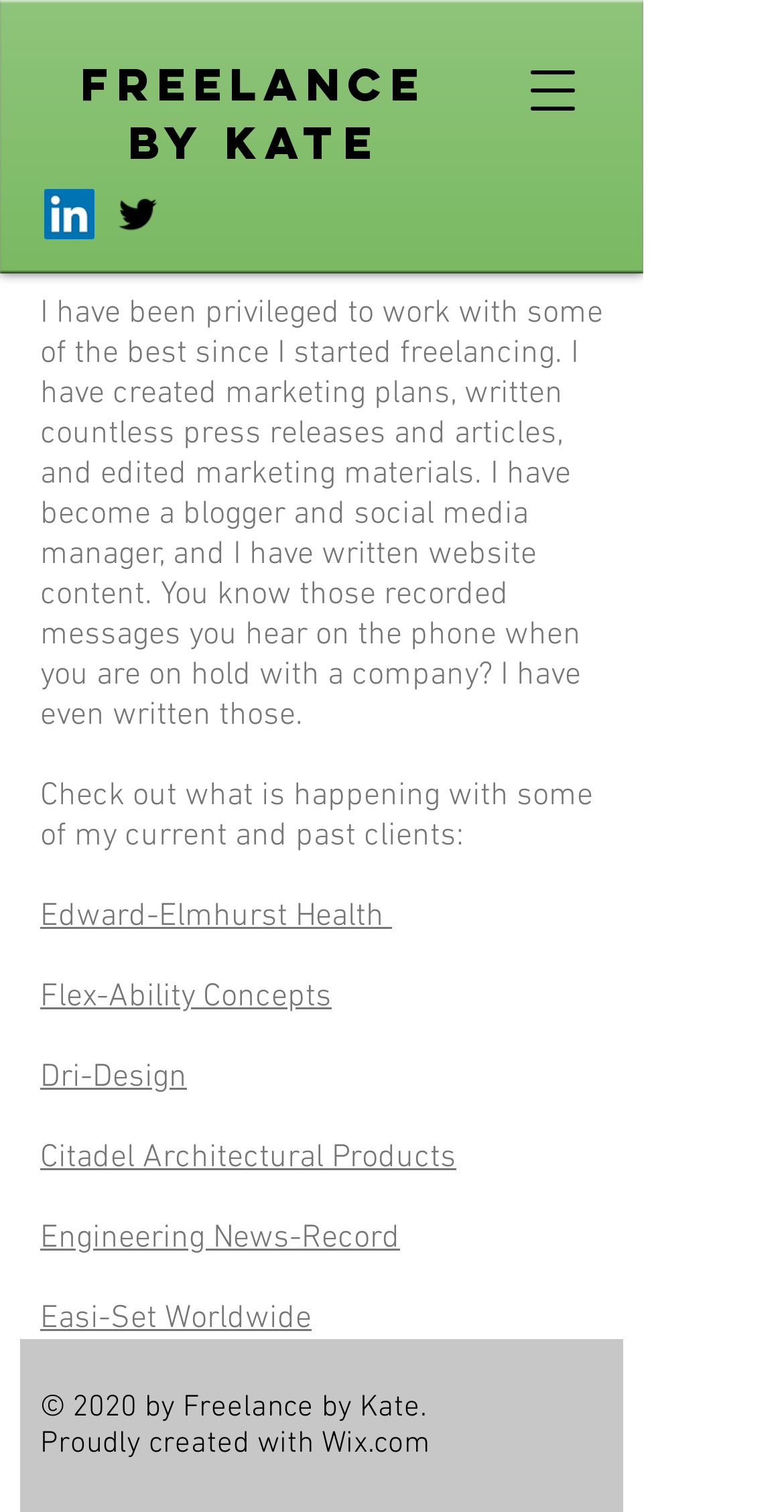What is the name of the social media platform with an icon?
Provide a thorough and detailed answer to the question.

The social media platform with an icon is LinkedIn, as indicated by the image 'LinkedIn' within the 'Social Bar' list.